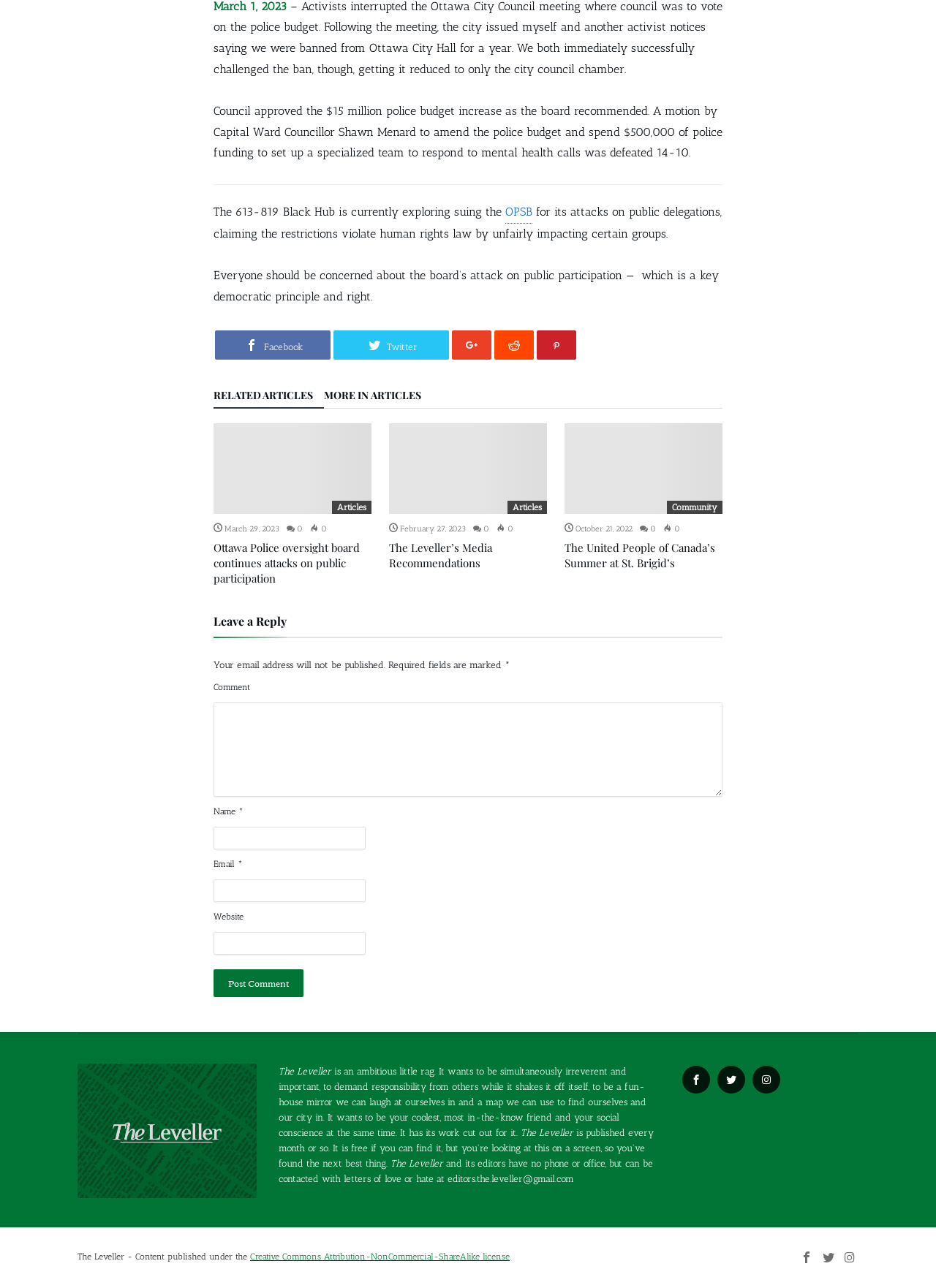Can you pinpoint the bounding box coordinates for the clickable element required for this instruction: "Click on the Post Comment button"? The coordinates should be four float numbers between 0 and 1, i.e., [left, top, right, bottom].

[0.228, 0.753, 0.324, 0.774]